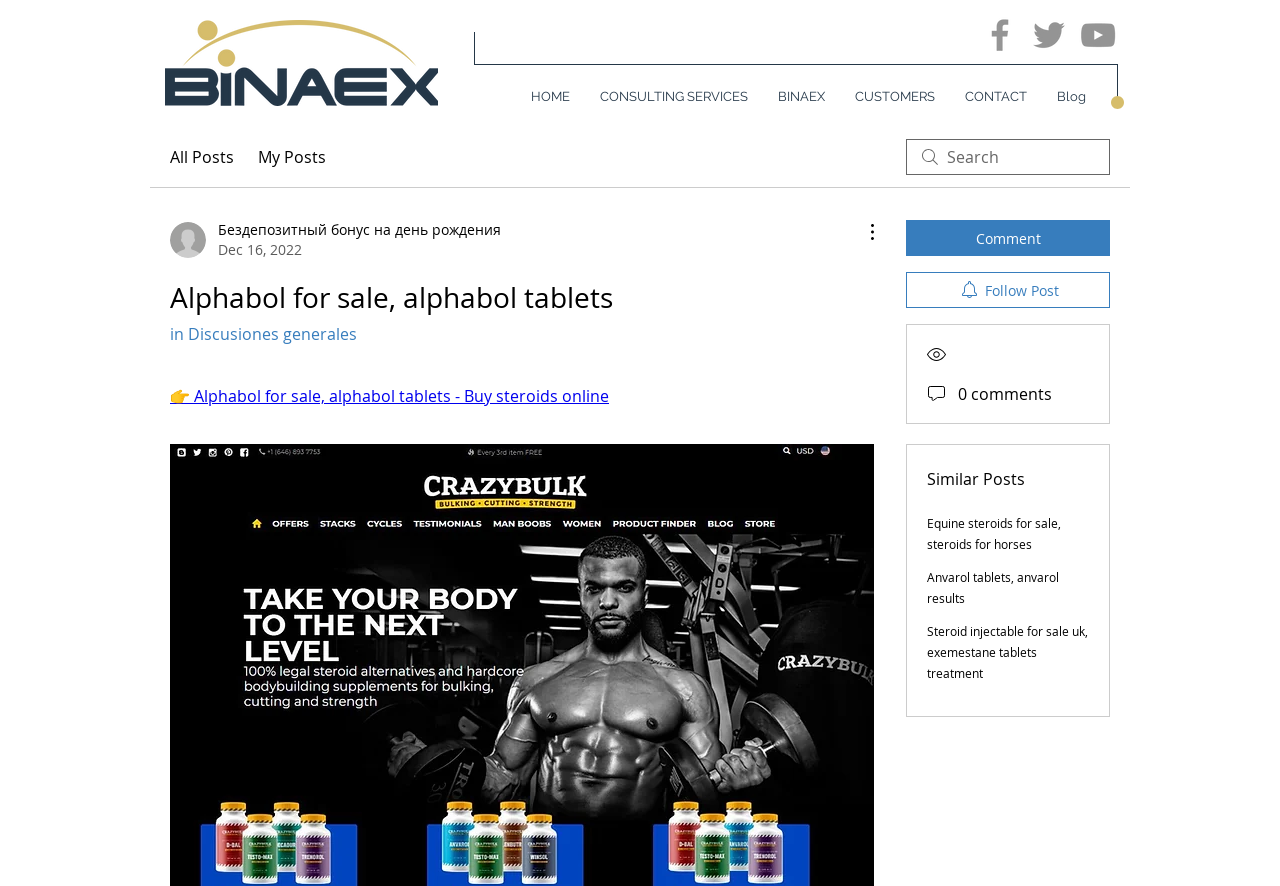Bounding box coordinates should be in the format (top-left x, top-left y, bottom-right x, bottom-right y) and all values should be floating point numbers between 0 and 1. Determine the bounding box coordinate for the UI element described as: in Discusiones generales

[0.133, 0.365, 0.279, 0.389]